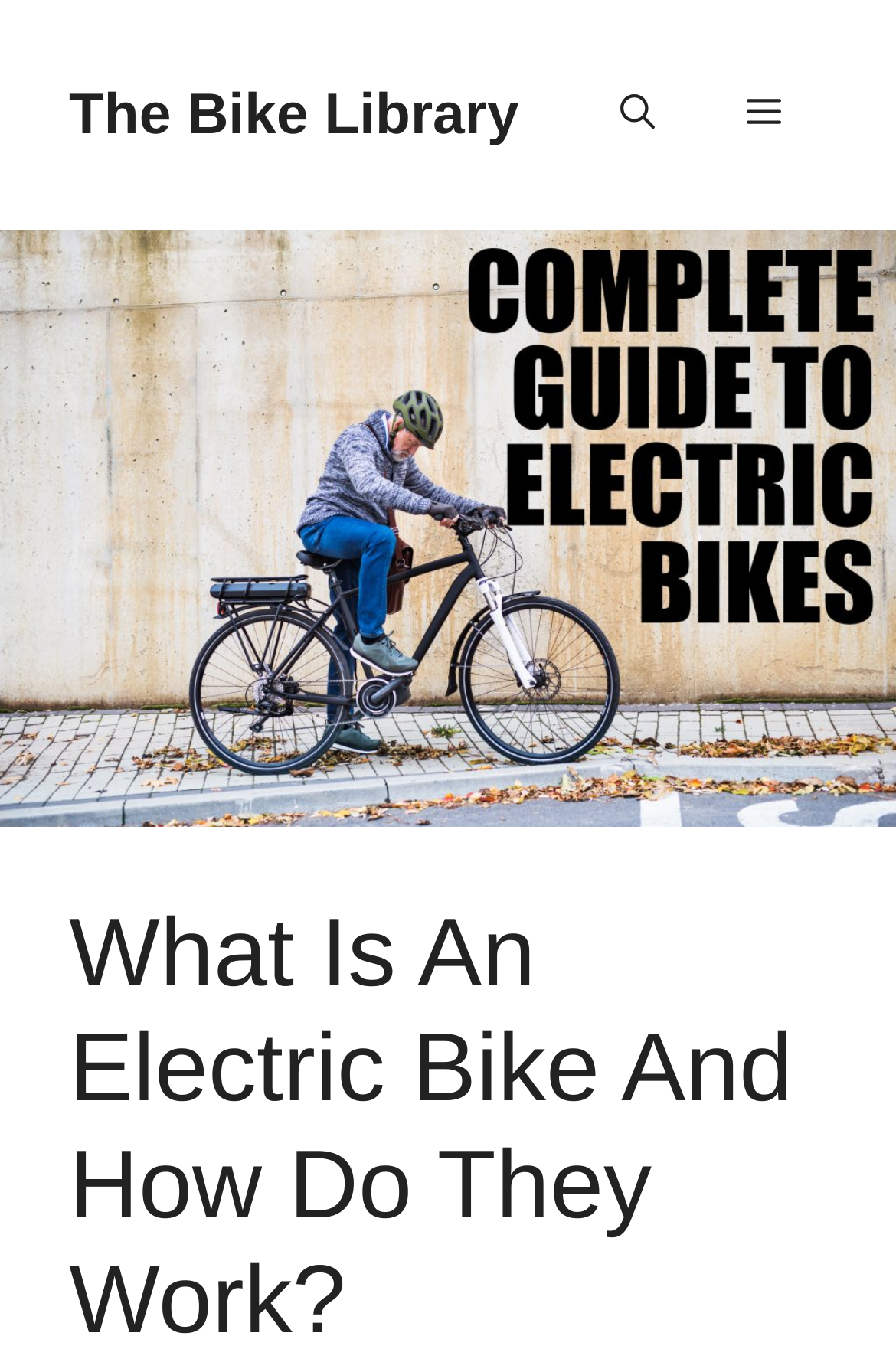Illustrate the webpage with a detailed description.

The webpage is about electric bikes, specifically explaining what they are and how they work. At the top of the page, there is a banner that spans the entire width, containing a link to "The Bike Library" on the left side and a navigation menu on the right side. The navigation menu has a toggle button labeled "Menu" and a link to "Open Search Bar".

Below the banner, there is a large image that takes up most of the page's width, with a heading that reads "What Is An Electric Bike And How Do They Work?" positioned at the bottom of the image. The heading is centered and takes up about half of the page's width.